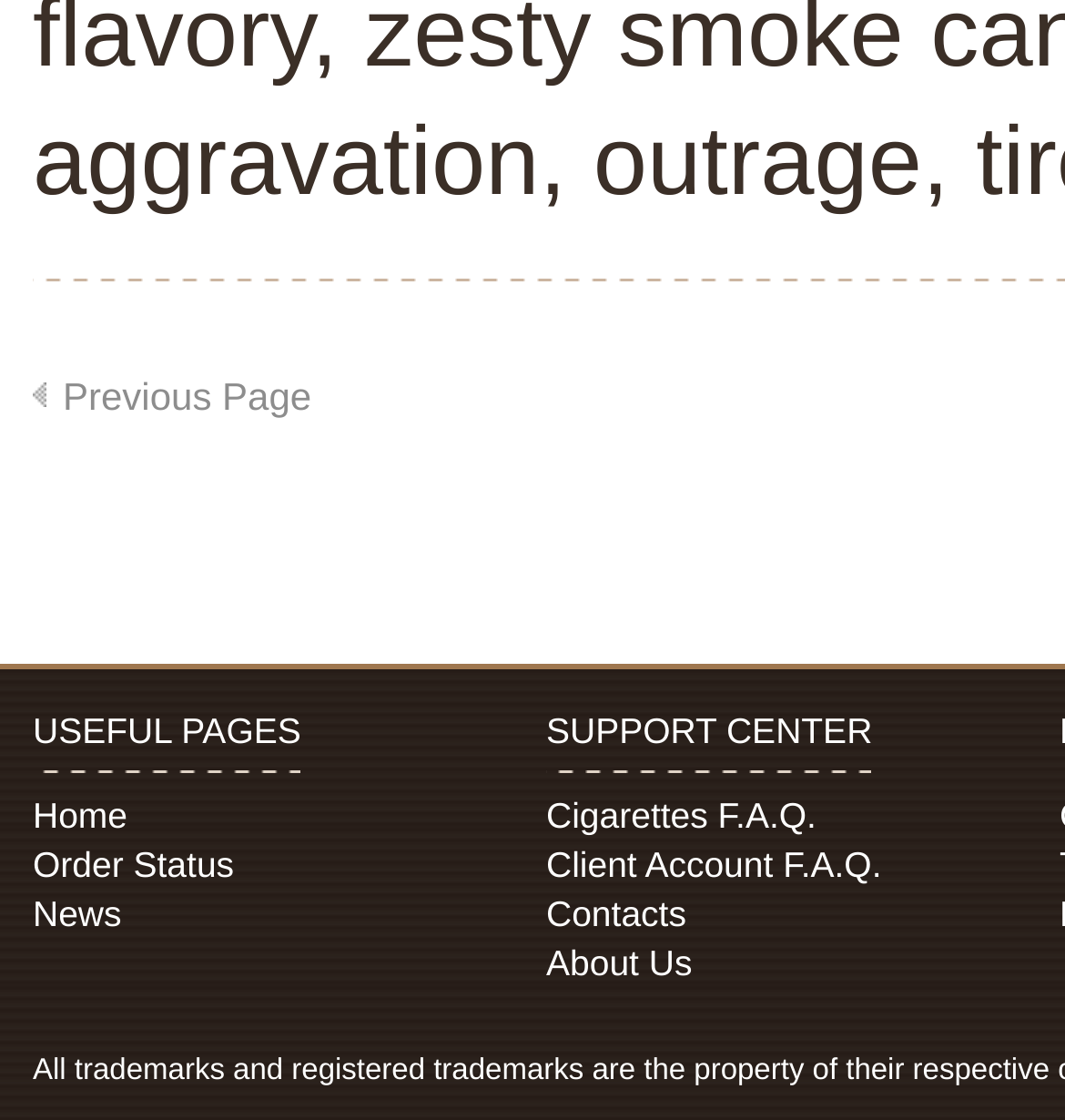Find the bounding box coordinates of the element to click in order to complete the given instruction: "check order status."

[0.031, 0.754, 0.22, 0.791]